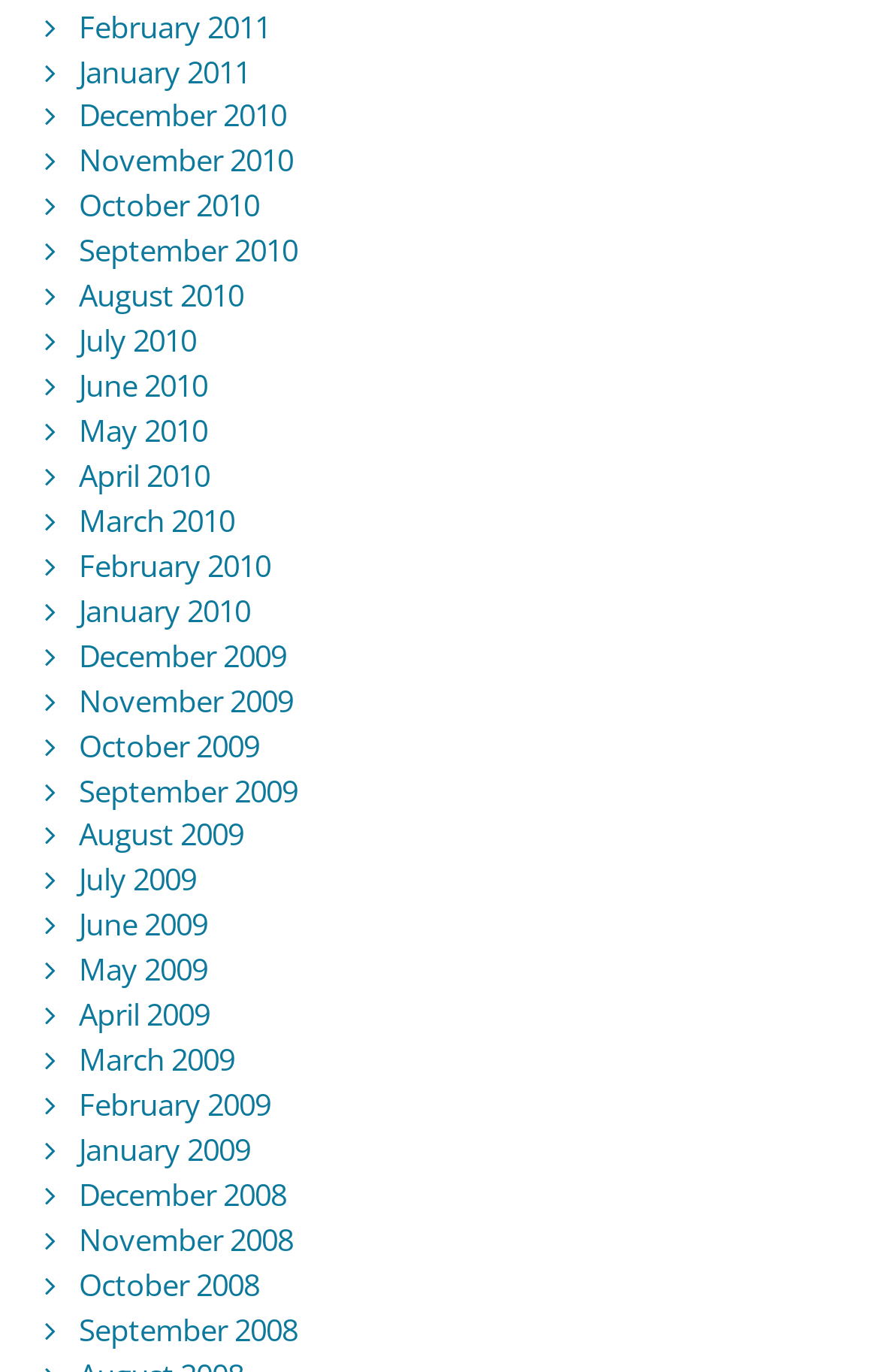Please find the bounding box coordinates of the element that you should click to achieve the following instruction: "view February 2011". The coordinates should be presented as four float numbers between 0 and 1: [left, top, right, bottom].

[0.09, 0.004, 0.308, 0.034]